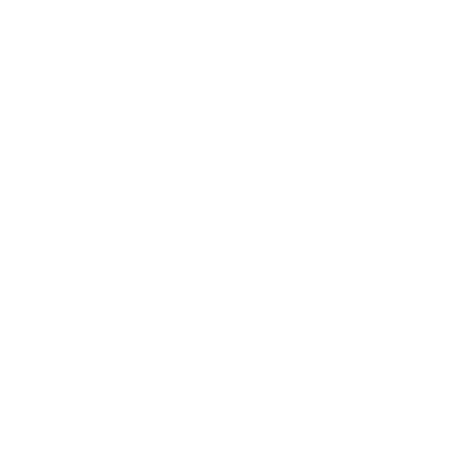Offer a meticulous description of the image.

This image showcases the stylish "Pawlenciaga Sleeveless Tee," designed specifically for French Bulldogs. The tee features a modern, designer-inspired look, making it an ideal choice for pet owners wanting their dogs to make a fashion statement. Perfect for warmer months, this sleeveless shirt combines comfort and style, ensuring your Frenchie not only looks great but also stays cool. The product is part of a trendy collection aimed at enhancing your pet's wardrobe, making it a must-have for dog lovers who appreciate both aesthetics and functionality.